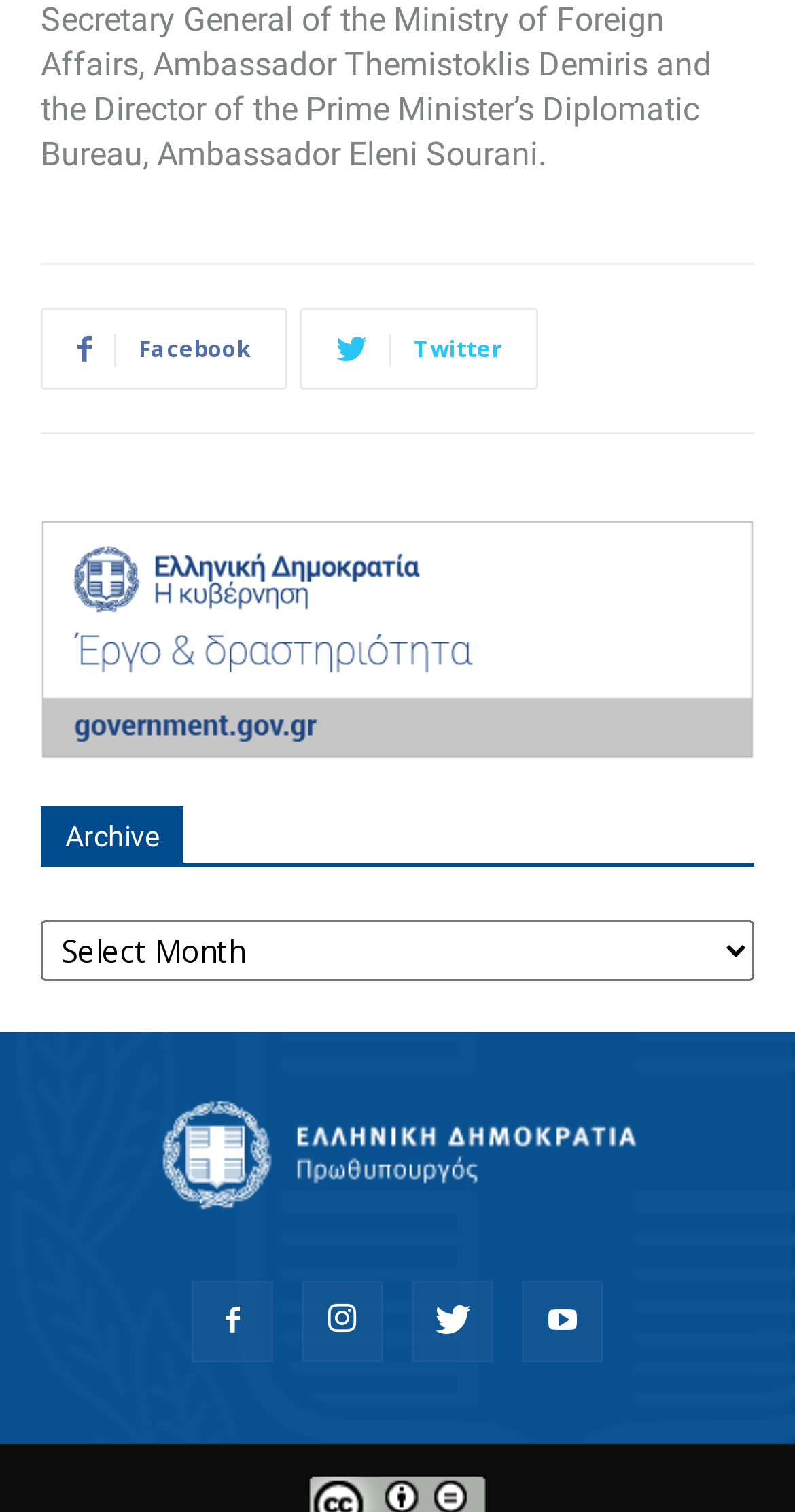What is the purpose of the combobox?
Refer to the image and provide a concise answer in one word or phrase.

Selecting an archive